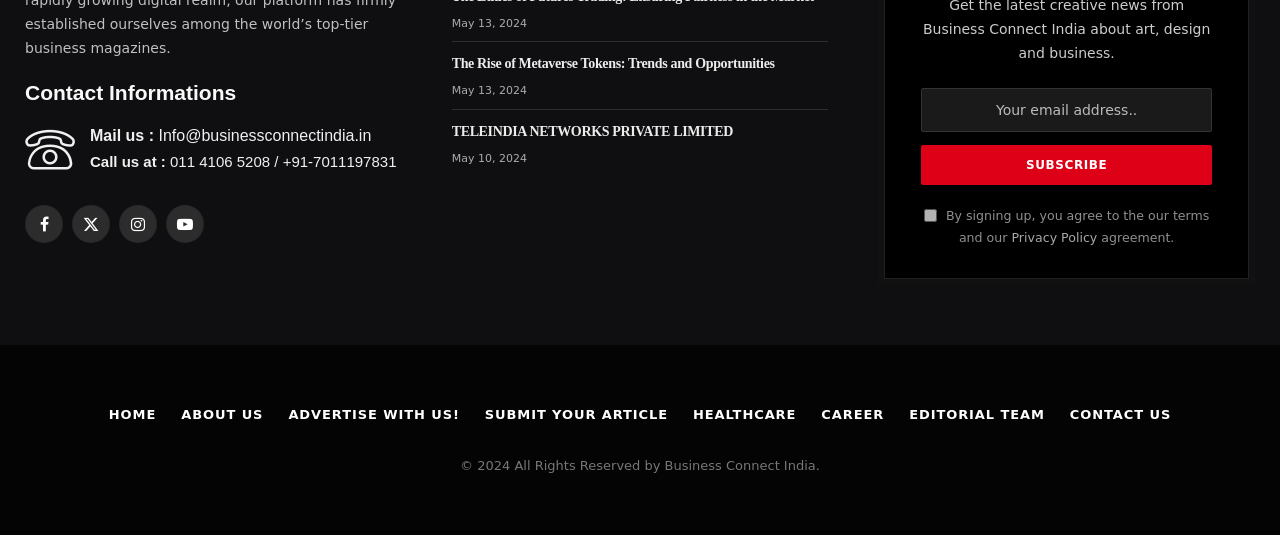Extract the bounding box coordinates of the UI element described: "About us". Provide the coordinates in the format [left, top, right, bottom] with values ranging from 0 to 1.

[0.142, 0.761, 0.206, 0.789]